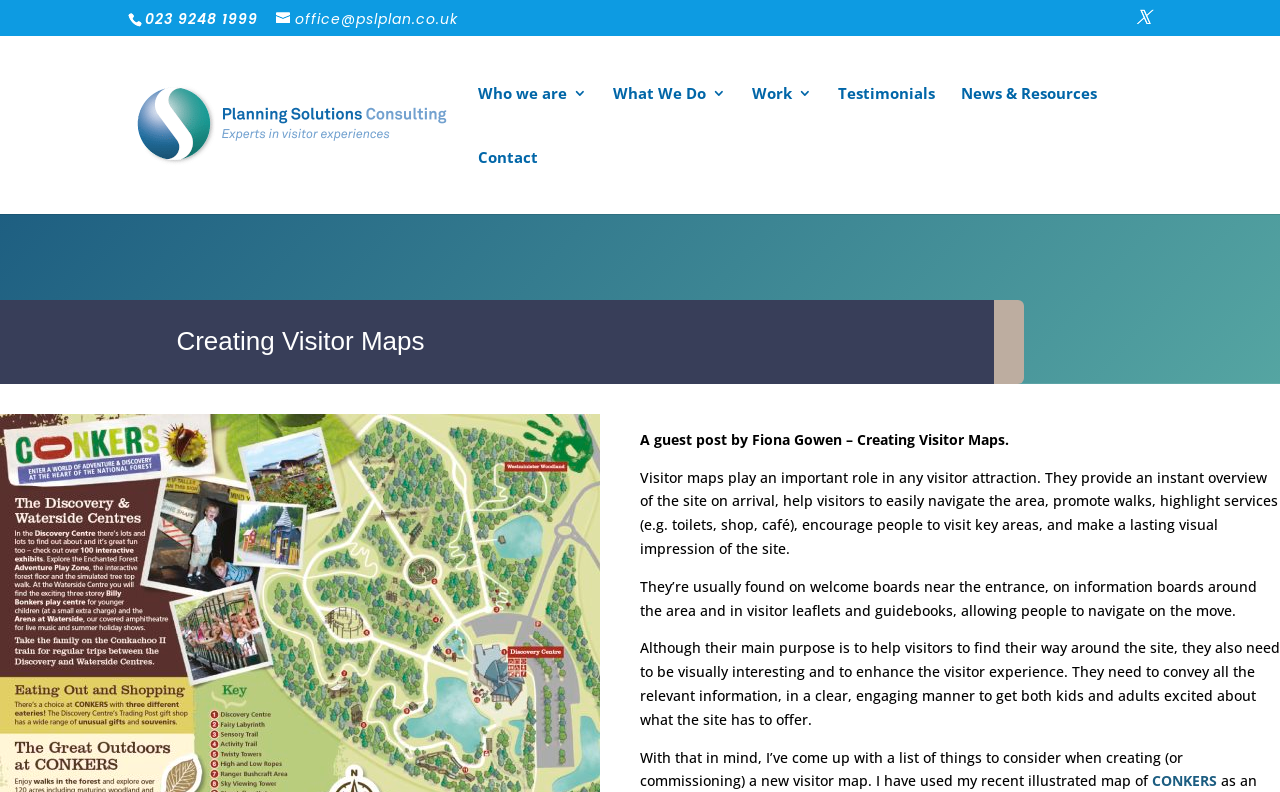Identify the bounding box coordinates of the region that should be clicked to execute the following instruction: "read the article about Creating Visitor Maps".

[0.138, 0.412, 0.332, 0.449]